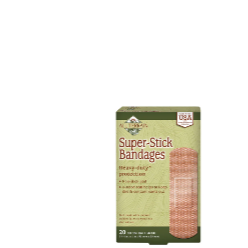How many bandages are in the pack? From the image, respond with a single word or brief phrase.

20